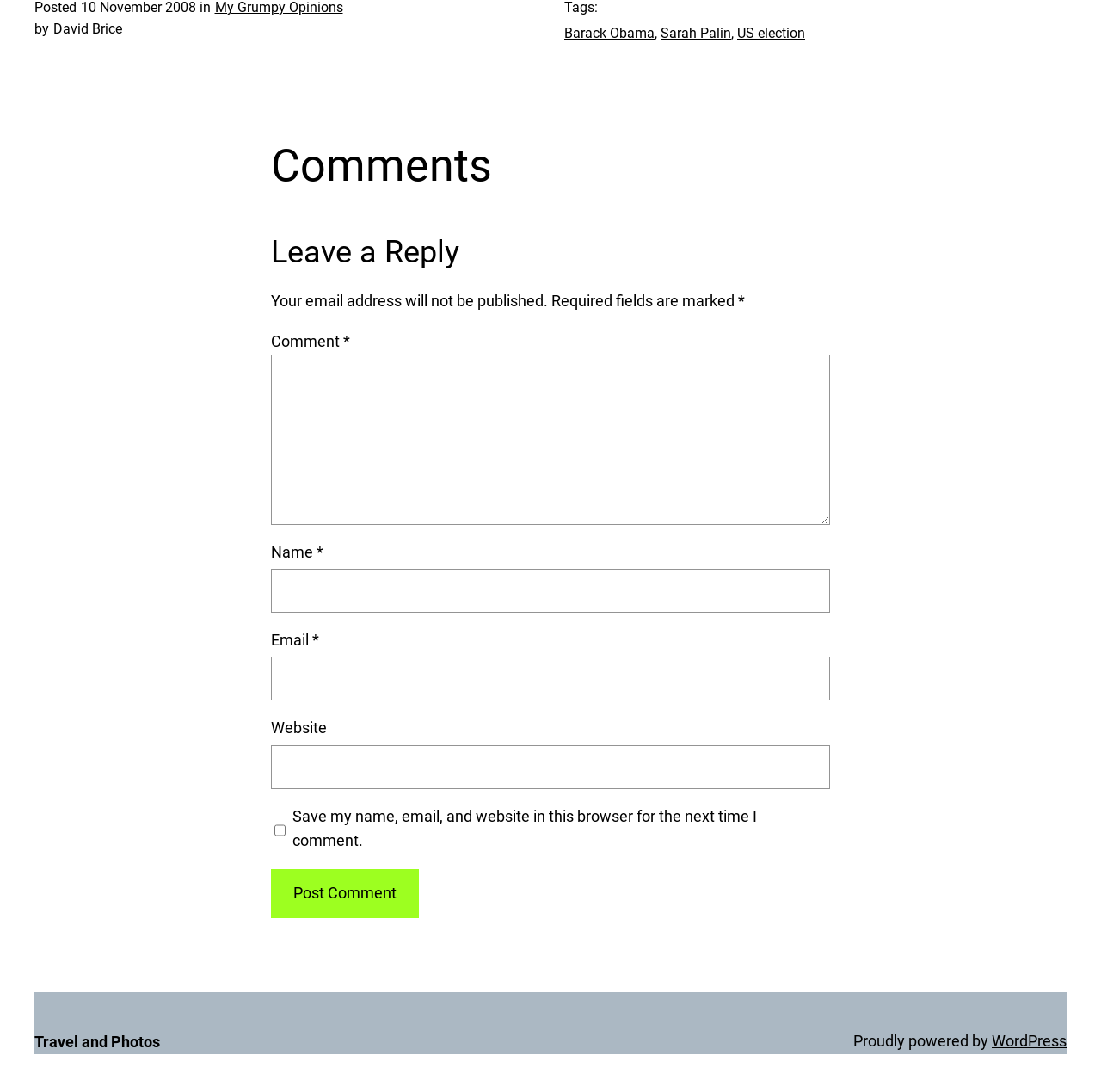Given the webpage screenshot, identify the bounding box of the UI element that matches this description: "WordPress".

[0.901, 0.945, 0.969, 0.961]